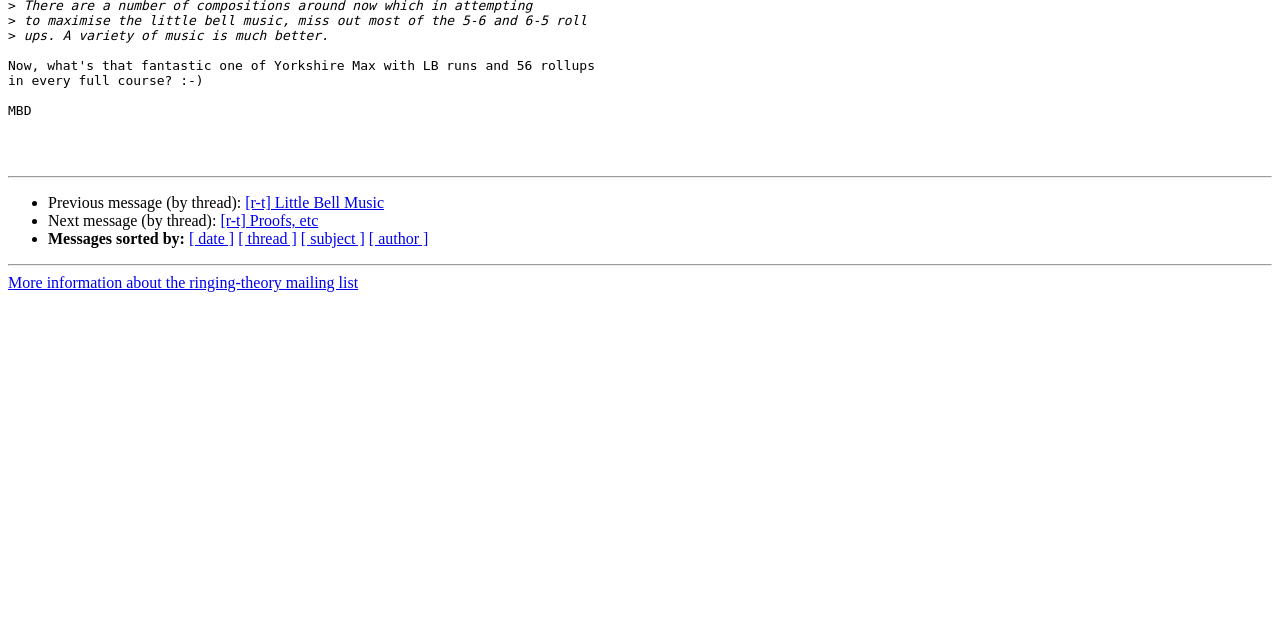Locate the bounding box of the UI element with the following description: "[r-t] Little Bell Music".

[0.192, 0.304, 0.3, 0.33]